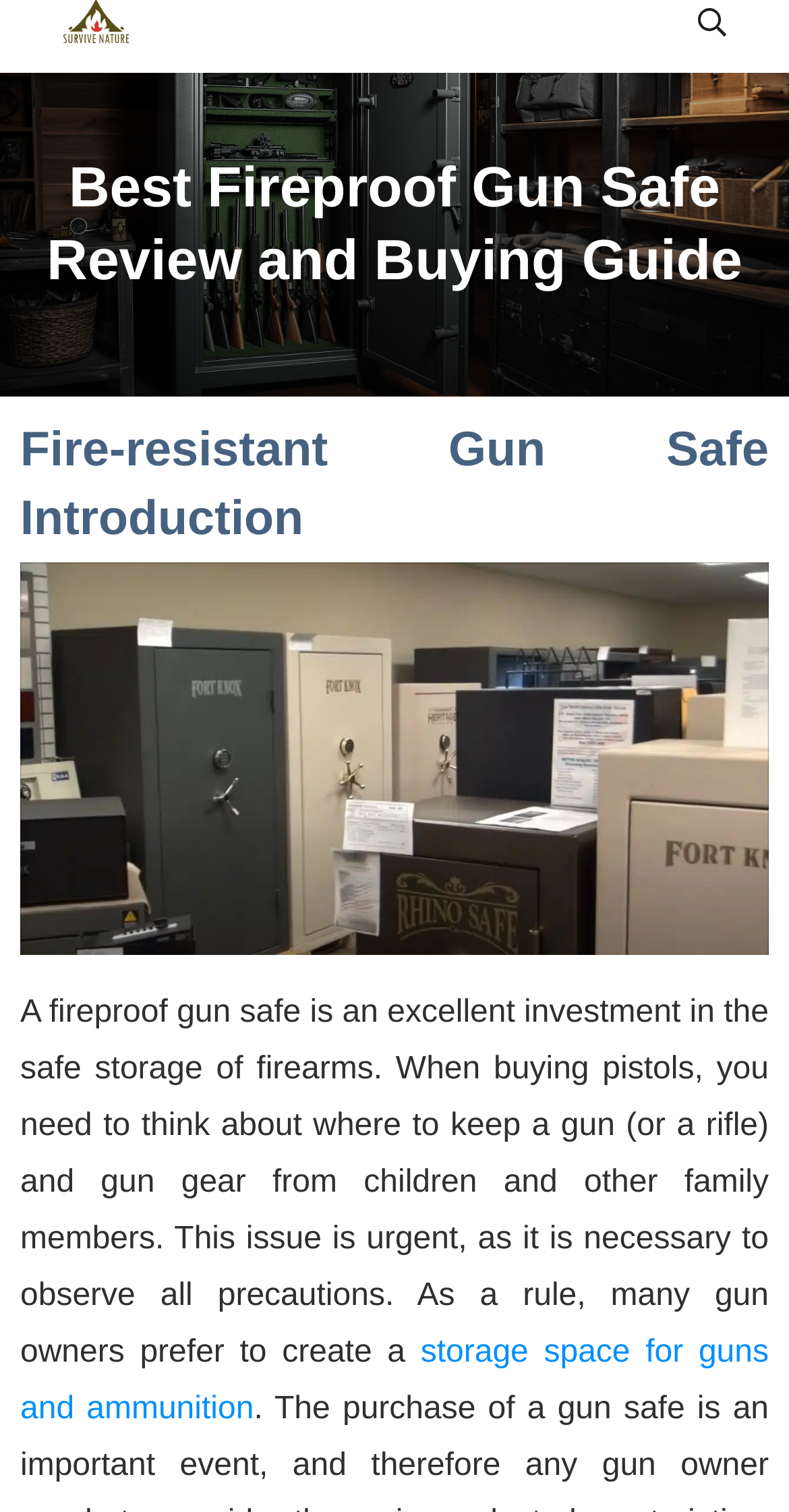Create a full and detailed caption for the entire webpage.

The webpage is a review and buying guide for fireproof gun safes. At the top, there is a large heading that reads "Best Fireproof Gun Safe Review and Buying Guide". Below this heading, there is a smaller heading that says "Fire-resistant Gun Safe Introduction". 

To the right of the main heading, there is a small image, likely a logo or a banner. Below the "Fire-resistant Gun Safe Introduction" heading, there is a paragraph of text that explains the importance of safely storing firearms, especially when there are children and other family members in the household. This text is accompanied by an image that illustrates the concept of fire-resistant gun safe introduction.

The text continues below, with a link to a section about creating a storage space for guns and ammunition. Overall, the webpage appears to be a comprehensive guide to fireproof gun safes, with a focus on safety and responsible gun ownership.